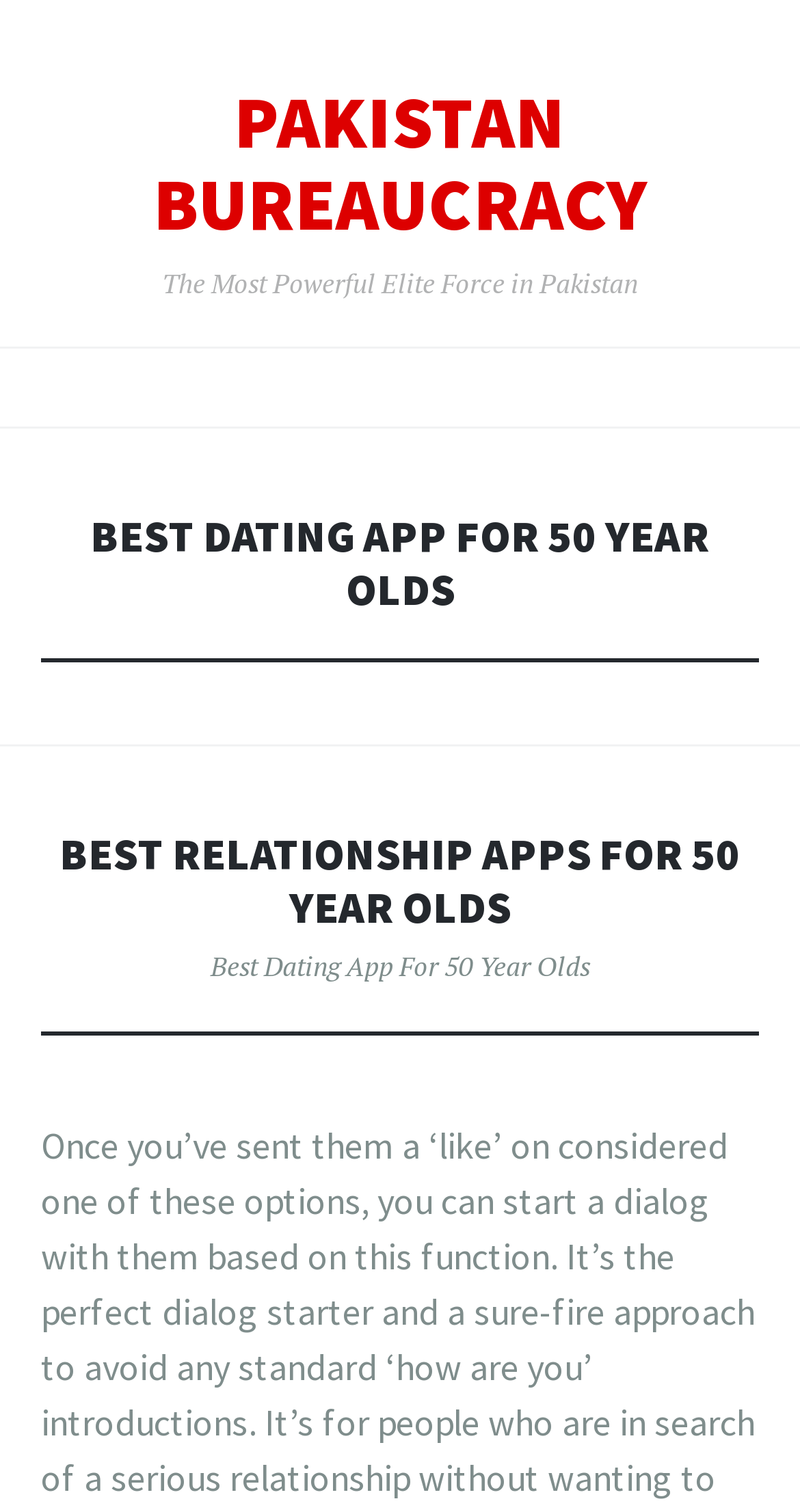From the webpage screenshot, predict the bounding box of the UI element that matches this description: "PAKISTAN BUREAUCRACY".

[0.051, 0.054, 0.949, 0.162]